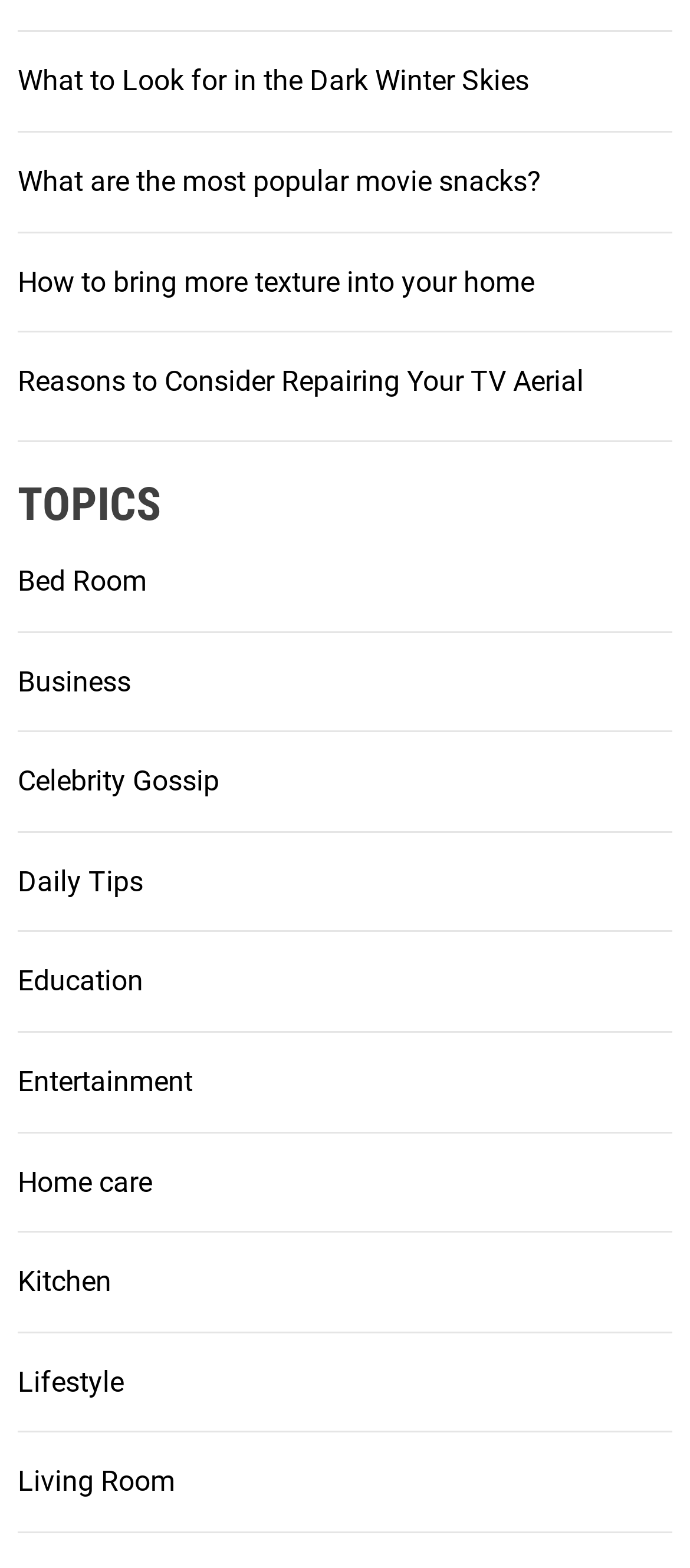Please identify the bounding box coordinates for the region that you need to click to follow this instruction: "View the topic of entertainment".

[0.026, 0.679, 0.279, 0.7]